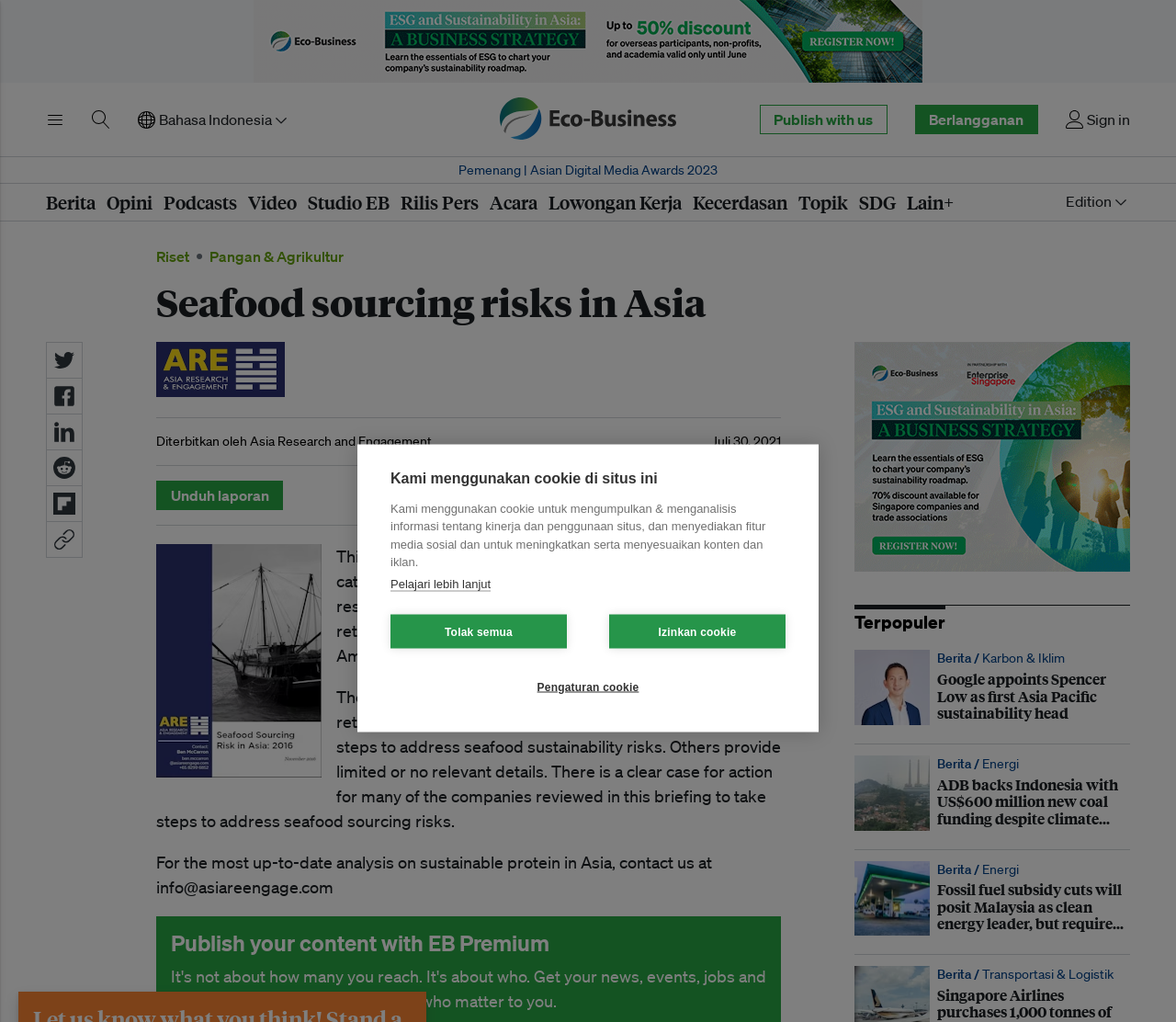What is the format of the downloadable content?
Please provide a detailed answer to the question.

The webpage provides a link to 'Unduh laporan', which translates to 'Download report' in English. This suggests that the downloadable content is a report, likely a PDF document, that summarizes the research findings on seafood sourcing risks in Asia.